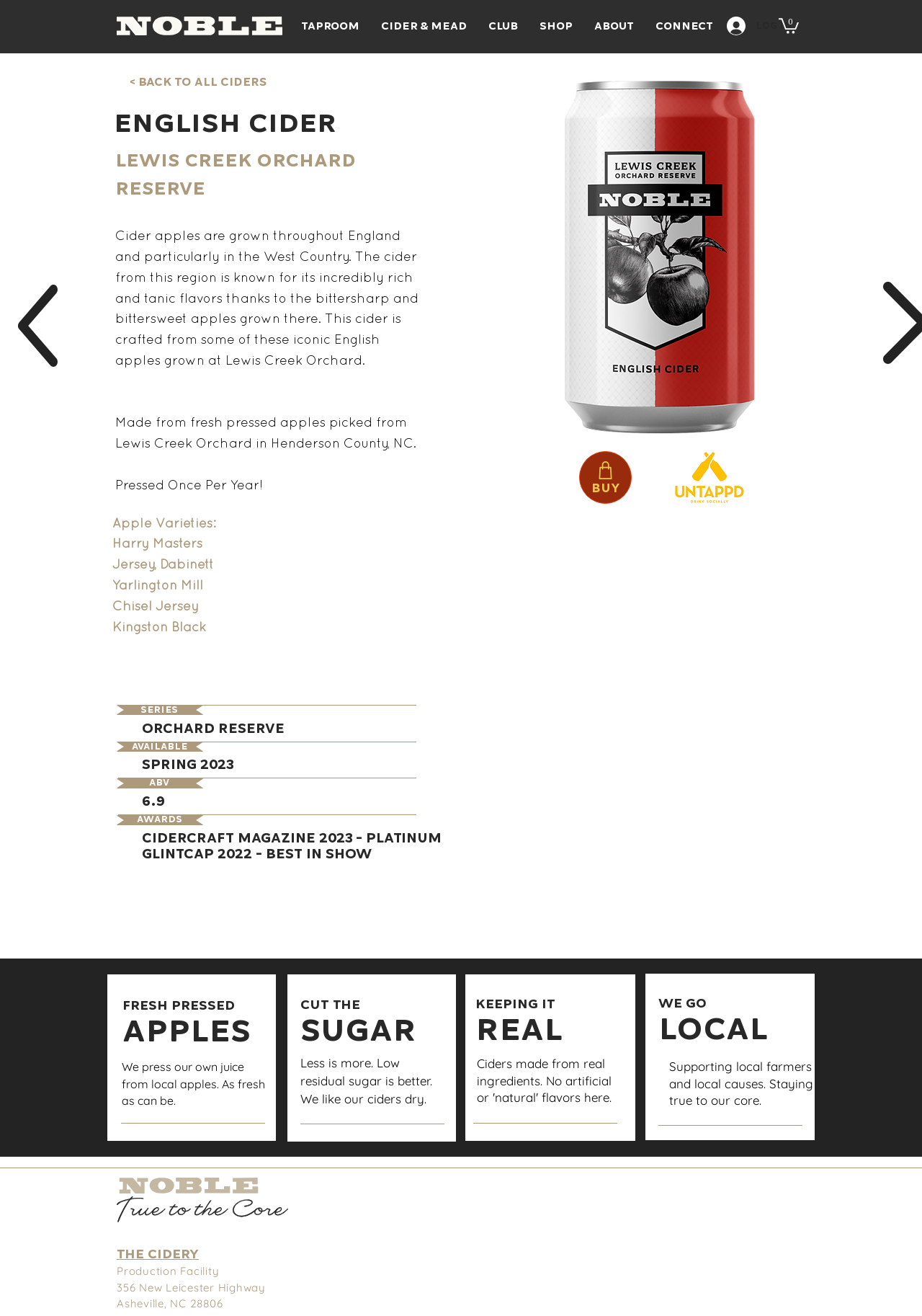What is the name of the orchard where the apples are grown?
Answer with a single word or short phrase according to what you see in the image.

Lewis Creek Orchard